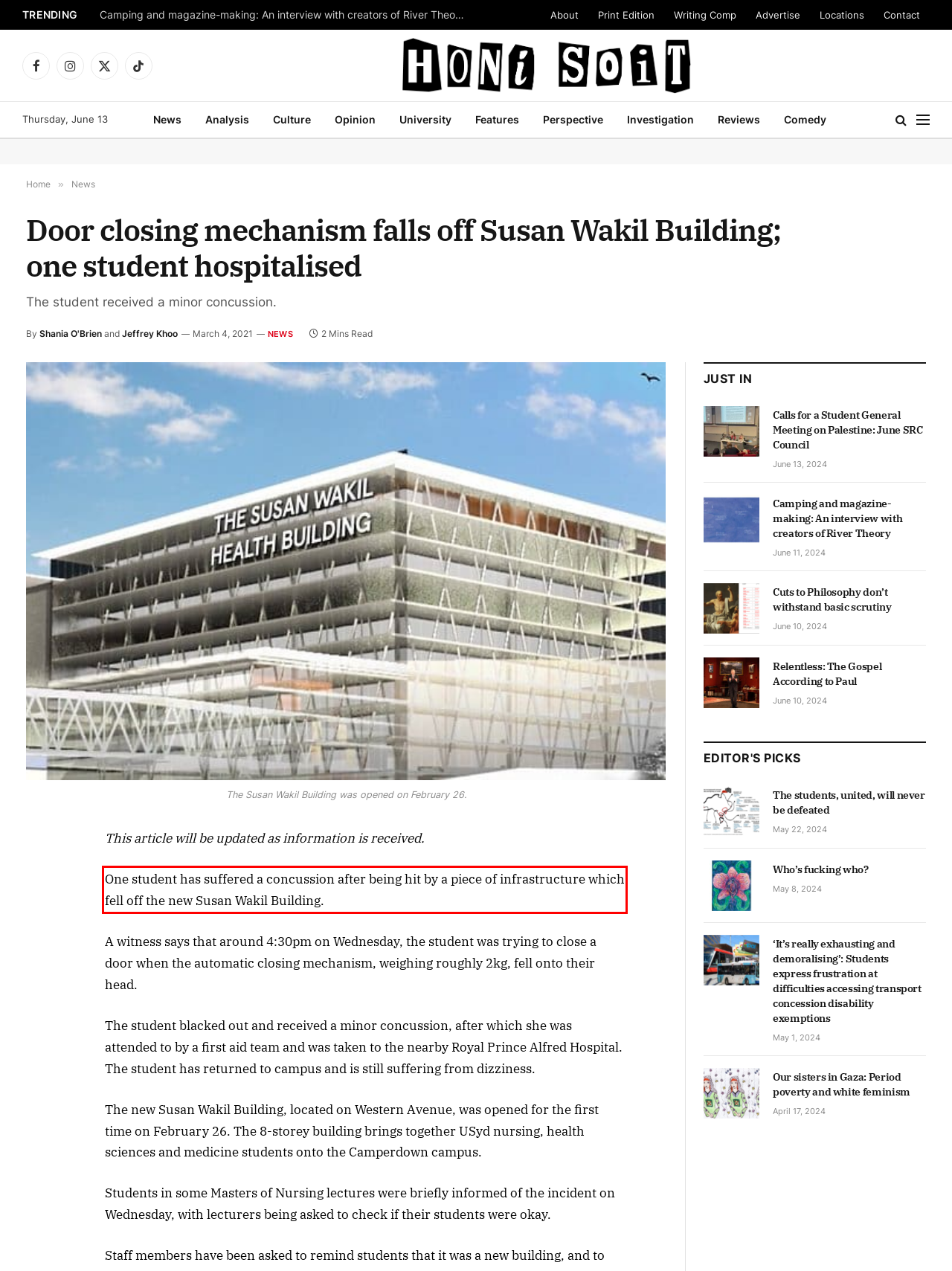There is a UI element on the webpage screenshot marked by a red bounding box. Extract and generate the text content from within this red box.

One student has suffered a concussion after being hit by a piece of infrastructure which fell off the new Susan Wakil Building.